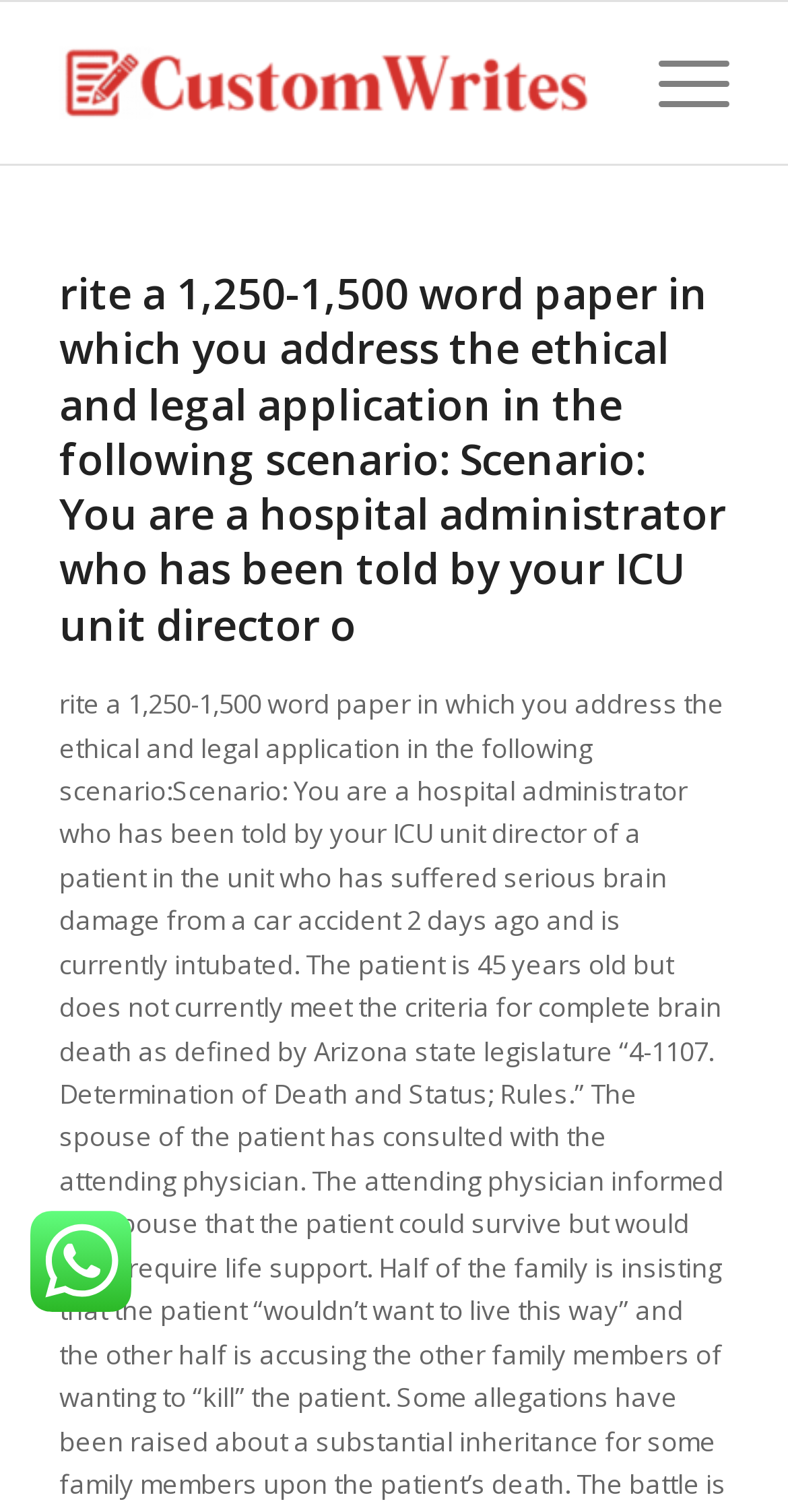Give the bounding box coordinates for the element described as: "alt="customwrites.com"".

[0.075, 0.001, 0.755, 0.108]